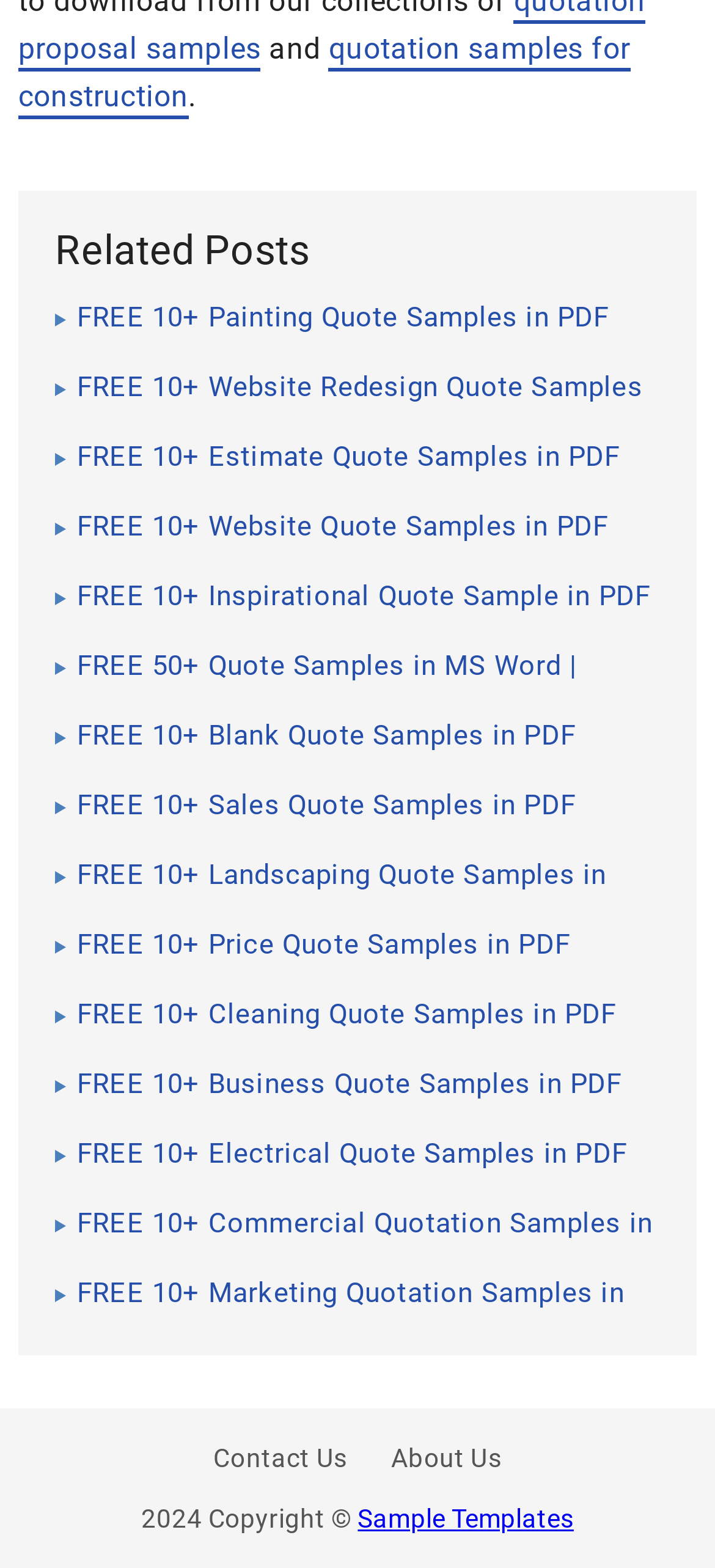Ascertain the bounding box coordinates for the UI element detailed here: "About Us". The coordinates should be provided as [left, top, right, bottom] with each value being a float between 0 and 1.

[0.547, 0.92, 0.702, 0.939]